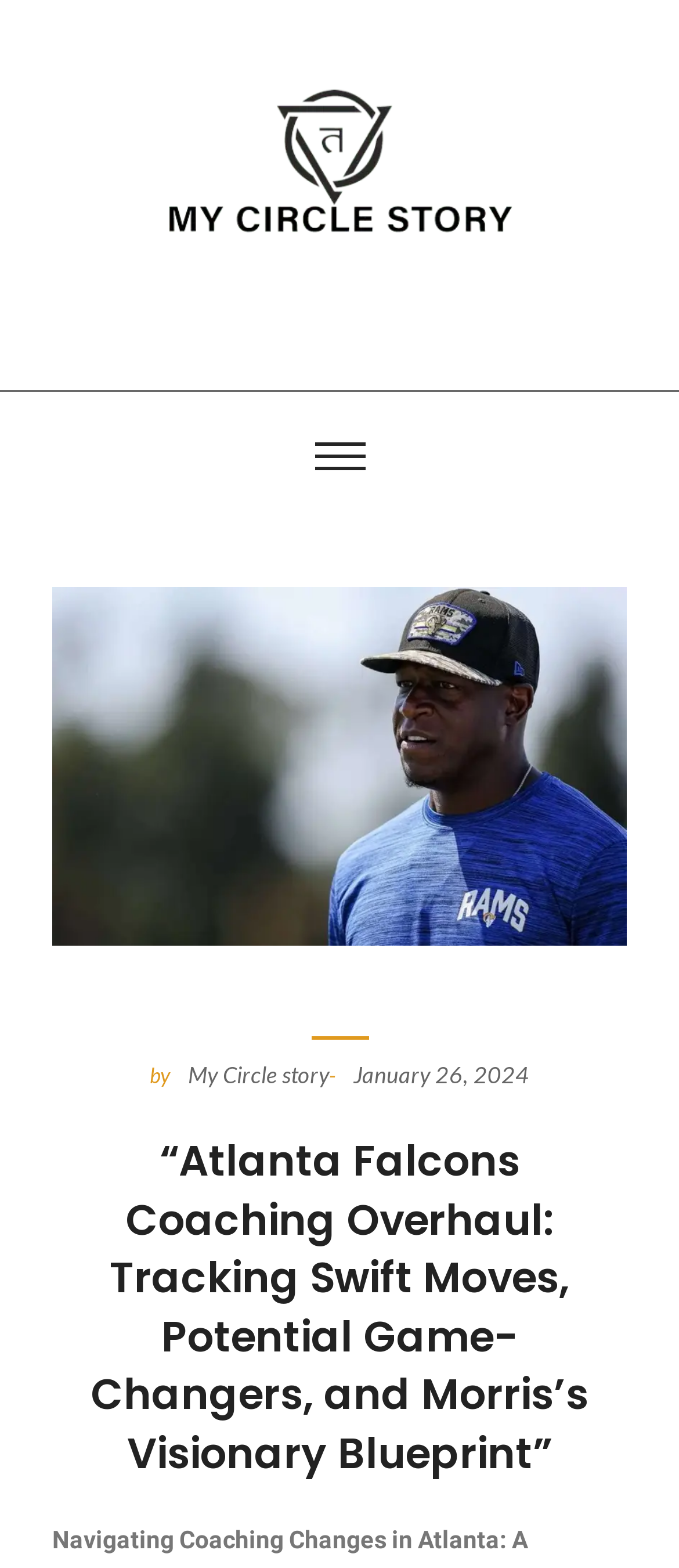What is the position of the heading element?
From the image, respond with a single word or phrase.

Bottom